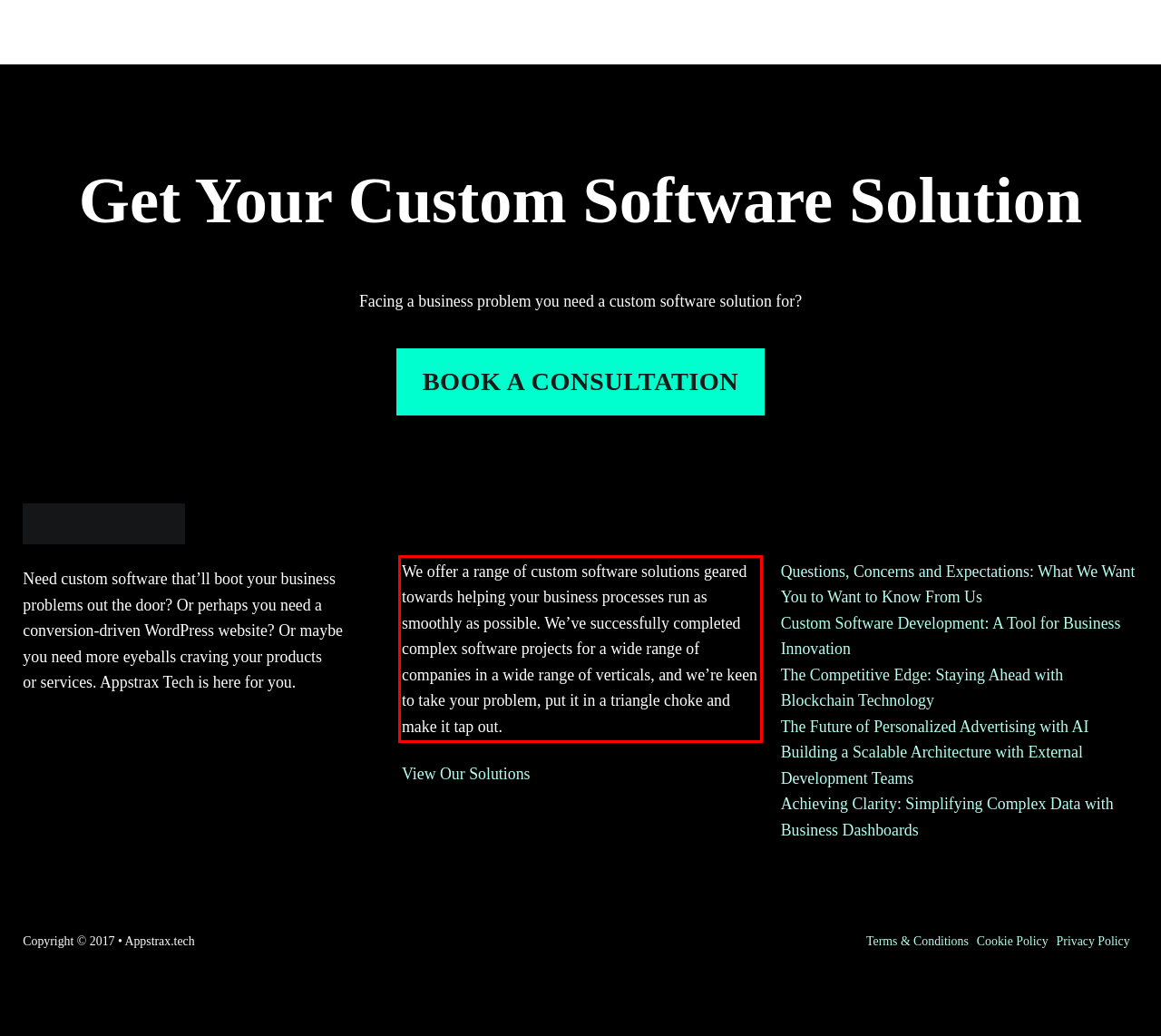Analyze the screenshot of the webpage that features a red bounding box and recognize the text content enclosed within this red bounding box.

We offer a range of custom software solutions geared towards helping your business processes run as smoothly as possible. We’ve successfully completed complex software projects for a wide range of companies in a wide range of verticals, and we’re keen to take your problem, put it in a triangle choke and make it tap out.